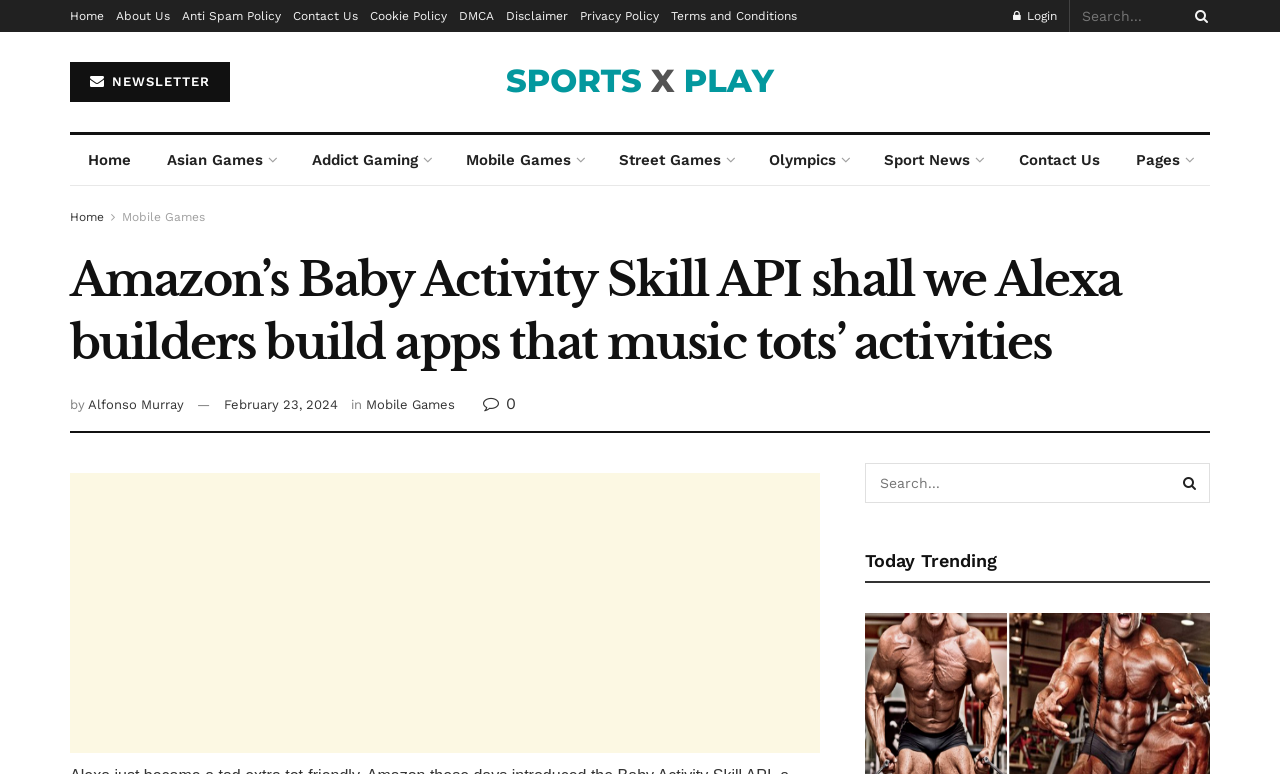Locate the bounding box coordinates of the element that needs to be clicked to carry out the instruction: "Login to the website". The coordinates should be given as four float numbers ranging from 0 to 1, i.e., [left, top, right, bottom].

[0.791, 0.0, 0.825, 0.041]